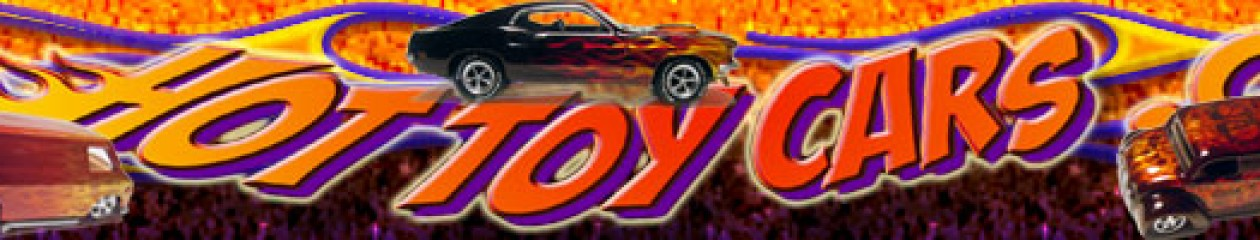Provide your answer in a single word or phrase: 
What type of cars are featured on the website?

Custom diecast and model cars